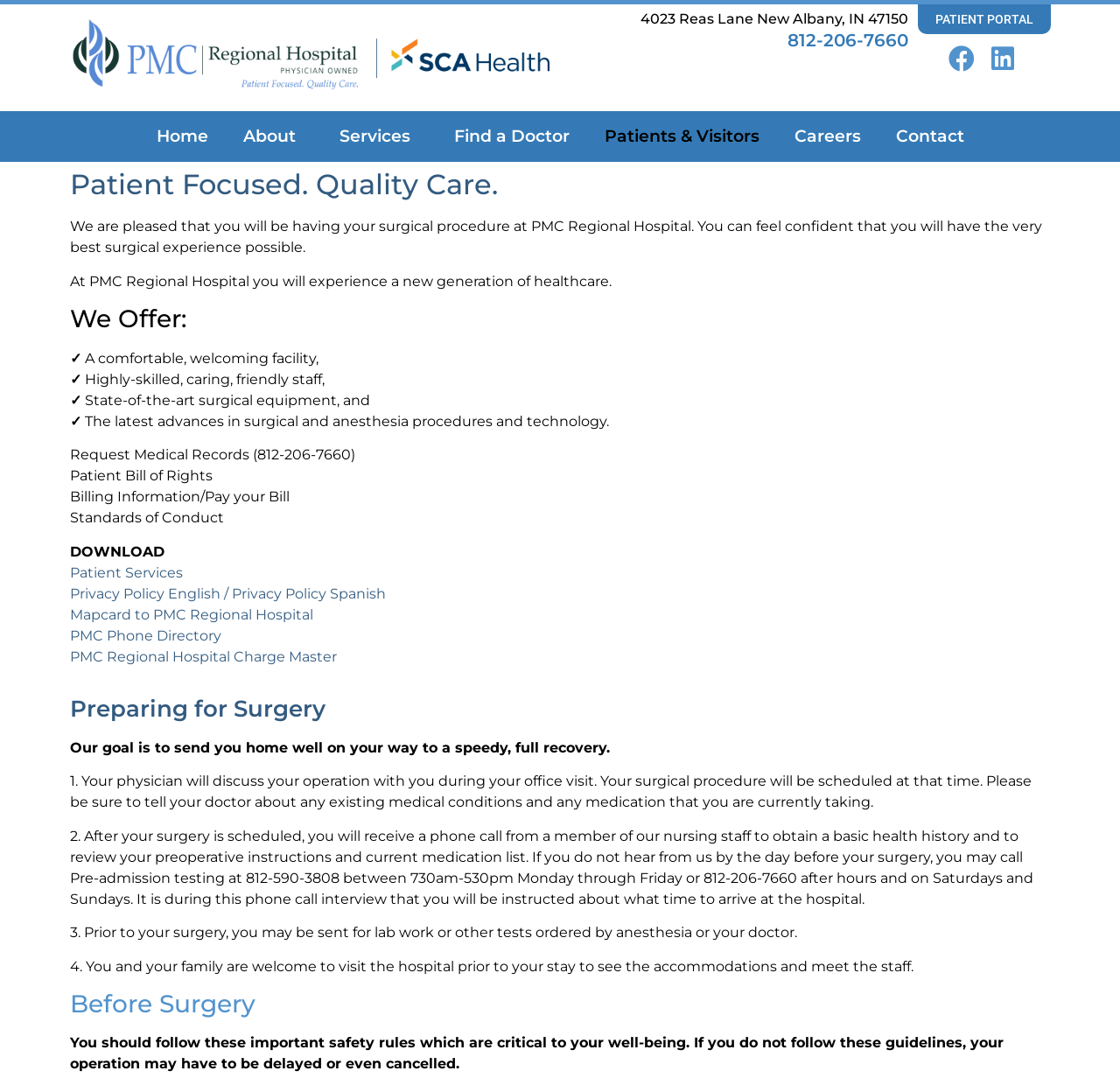Give a one-word or short phrase answer to the question: 
What should patients do before their surgery?

Follow important safety rules